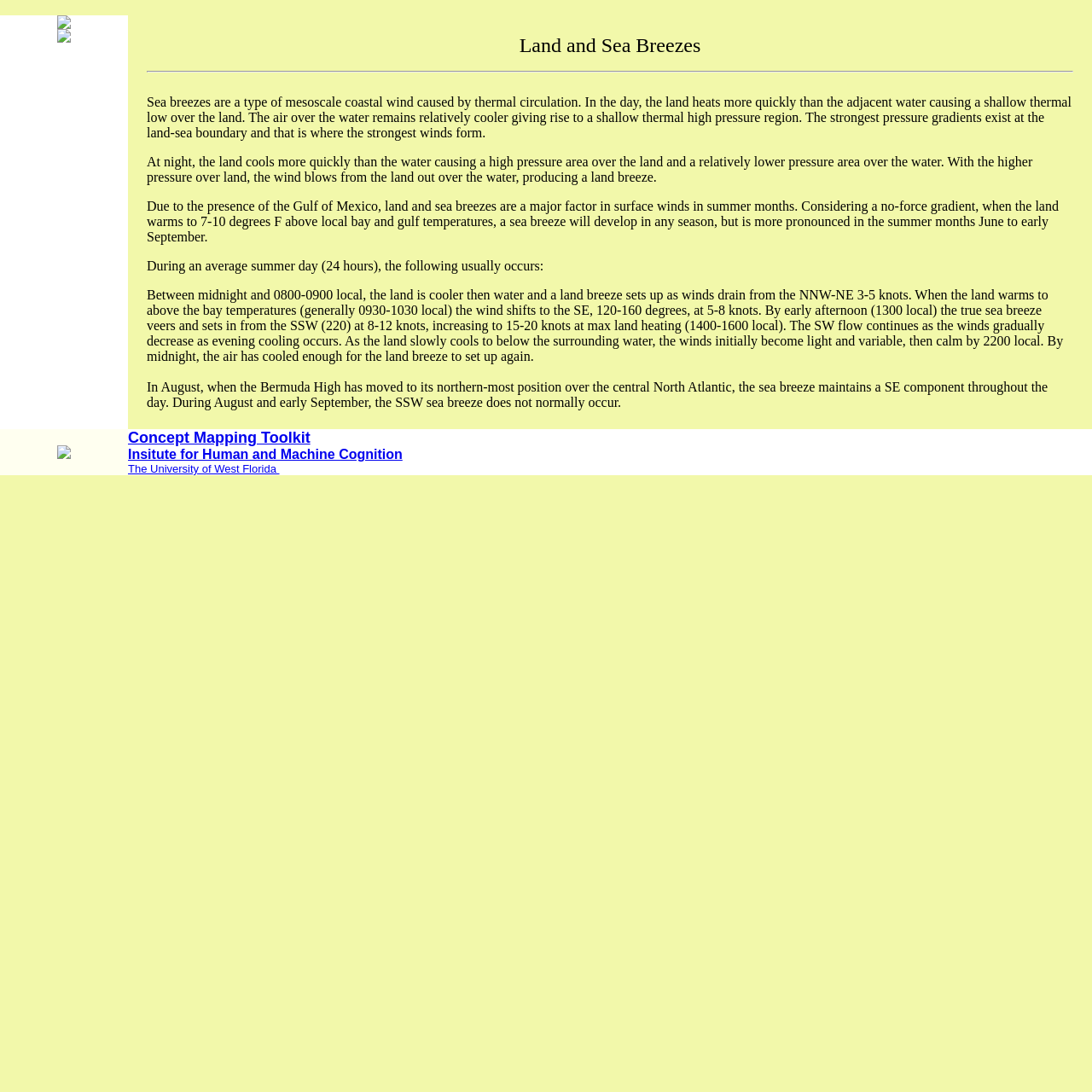Answer the question using only one word or a concise phrase: What is the maximum wind speed during a sea breeze?

15-20 knots